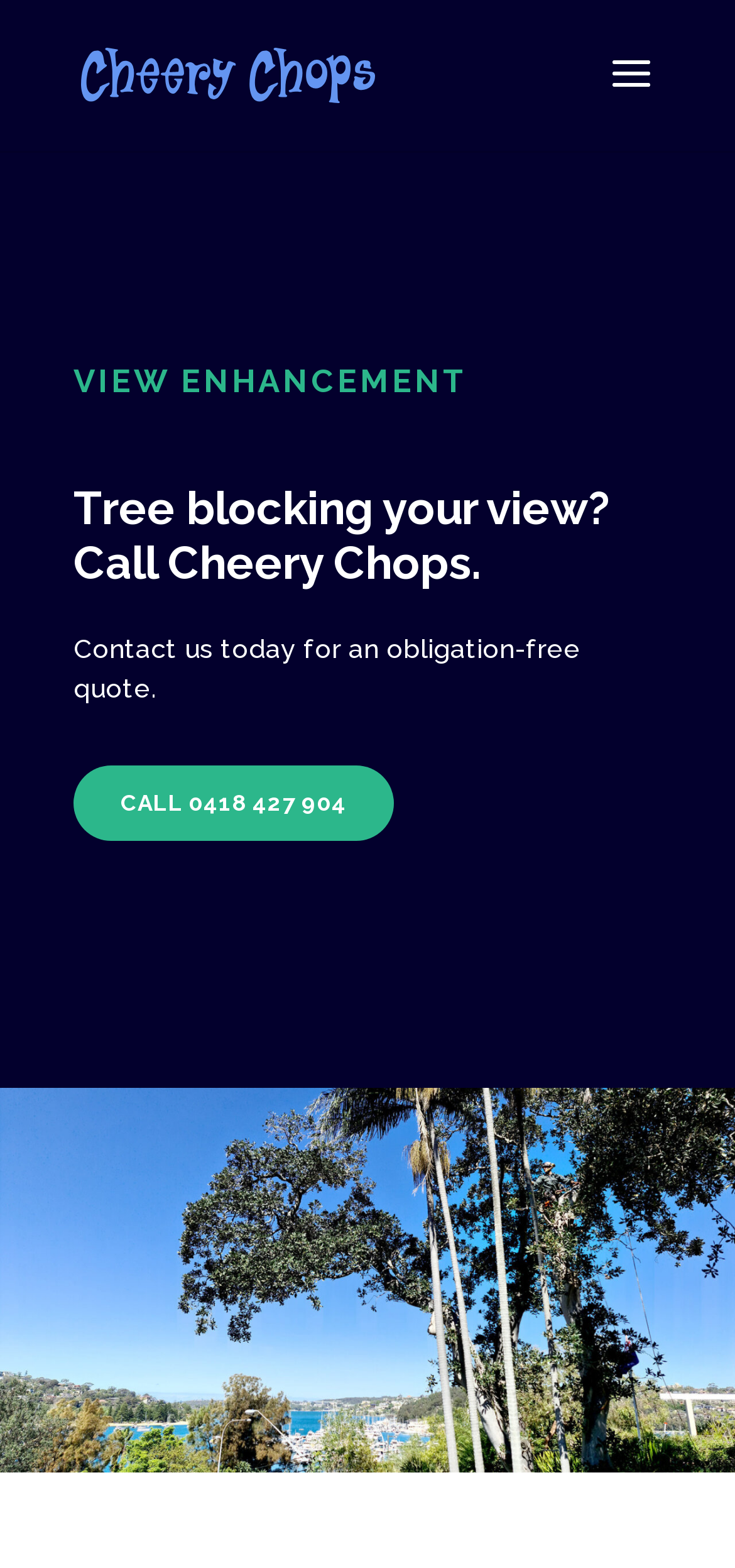Please find the bounding box for the following UI element description. Provide the coordinates in (top-left x, top-left y, bottom-right x, bottom-right y) format, with values between 0 and 1: Call 0418 427 904

[0.1, 0.488, 0.536, 0.536]